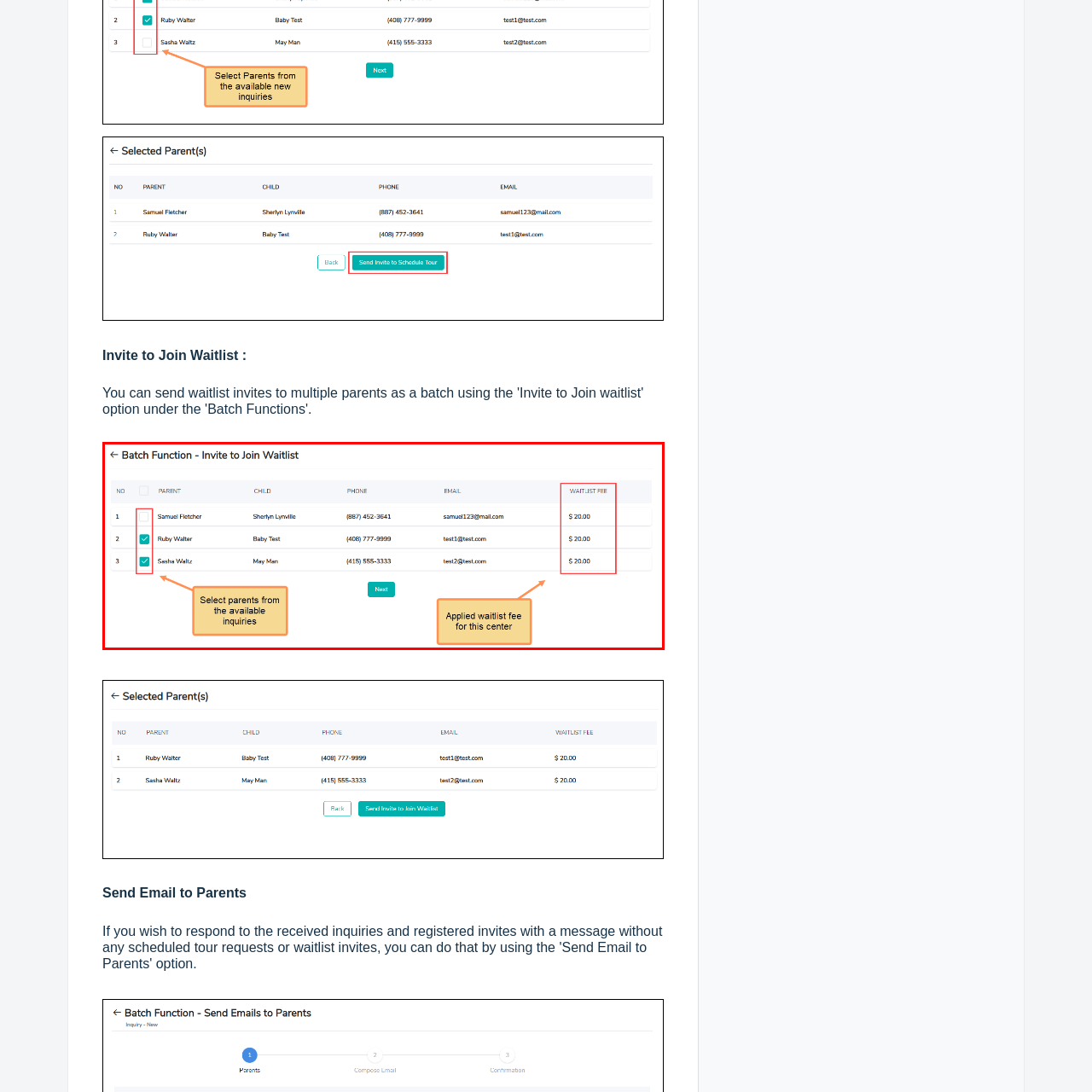What is the cost of joining the waitlist?
Concentrate on the image bordered by the red bounding box and offer a comprehensive response based on the image details.

The table displays a waitlist fee of $20.00 for each inquiry, which implies that the cost of joining the waitlist at the center is $20.00.